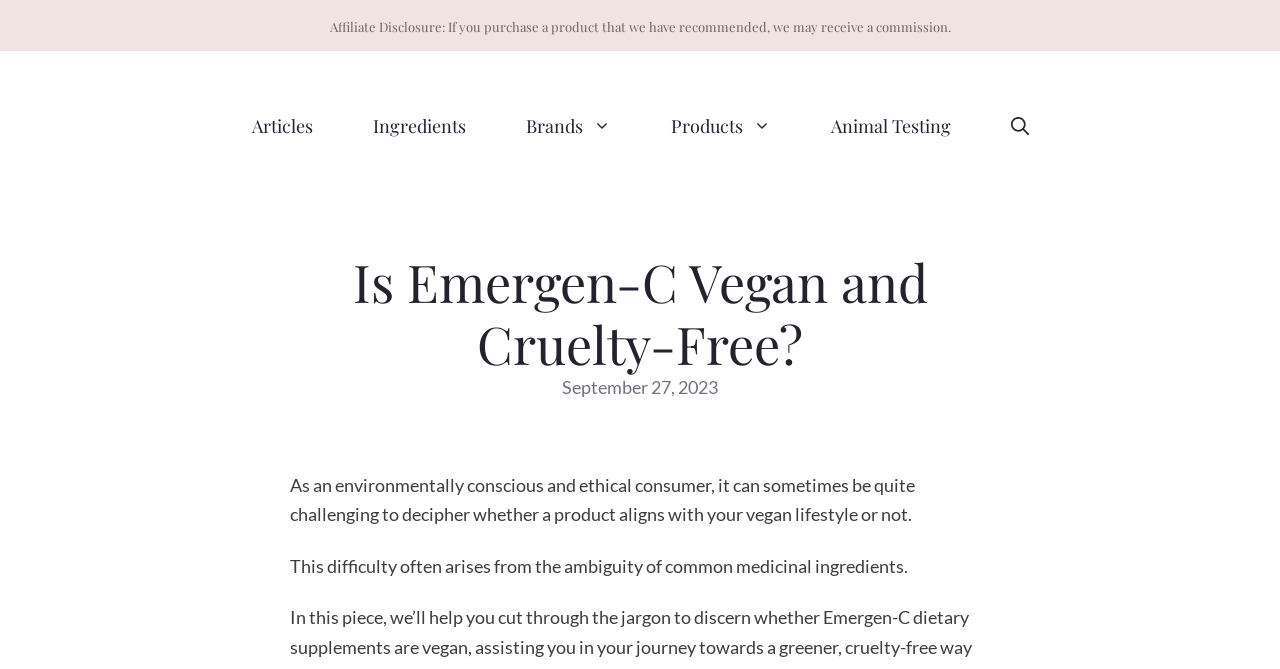Generate a comprehensive description of the contents of the webpage.

The webpage is about determining whether Emergen-C is vegan and cruelty-free. At the top, there is a banner with the site's name. Below the banner, a navigation menu is located, containing links to various sections such as "Articles", "Ingredients", "Brands", "Products", and "Animal Testing". 

On the left side of the page, a complementary section is situated, which includes an affiliate disclosure statement. This statement informs users that the site may receive a commission if they purchase a product recommended on the site.

The main content of the page is headed by a title "Is Emergen-C Vegan and Cruelty-Free?" followed by a date "September 27, 2023". Below the title, there are two paragraphs of text. The first paragraph discusses the challenges of determining whether a product aligns with a vegan lifestyle, while the second paragraph mentions the ambiguity of common medicinal ingredients.